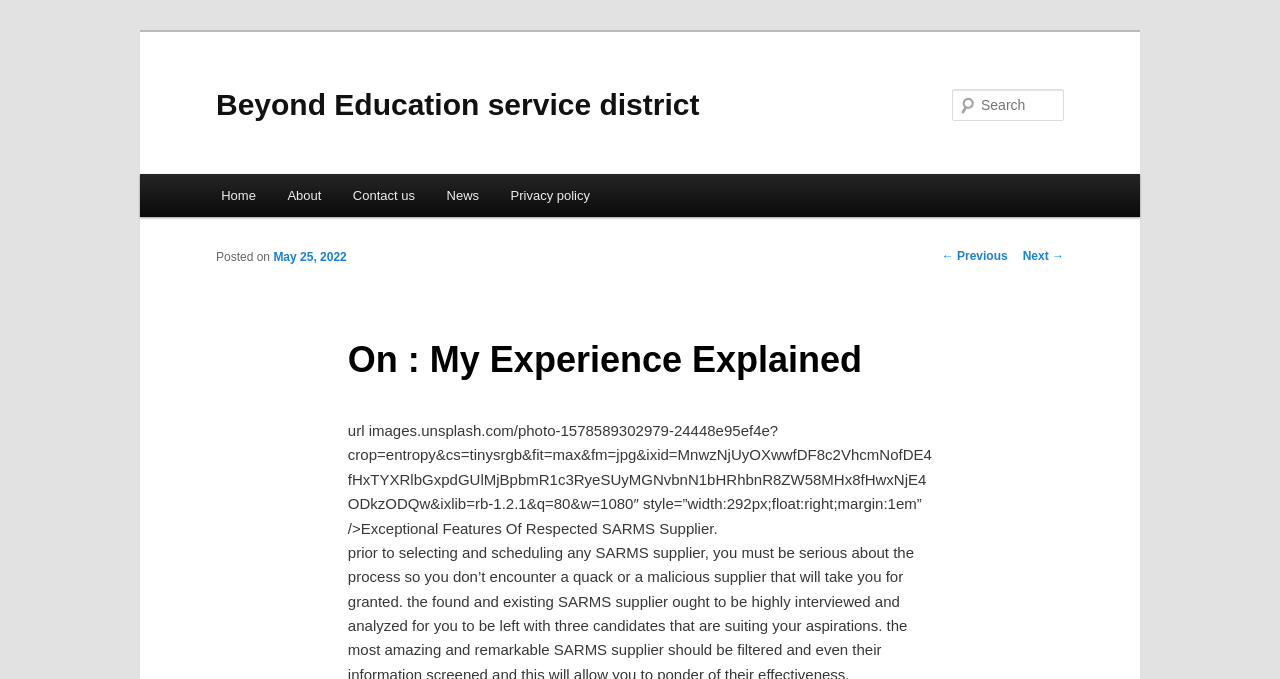Please identify the coordinates of the bounding box that should be clicked to fulfill this instruction: "Click on the 'Study.com Pricing' link".

None